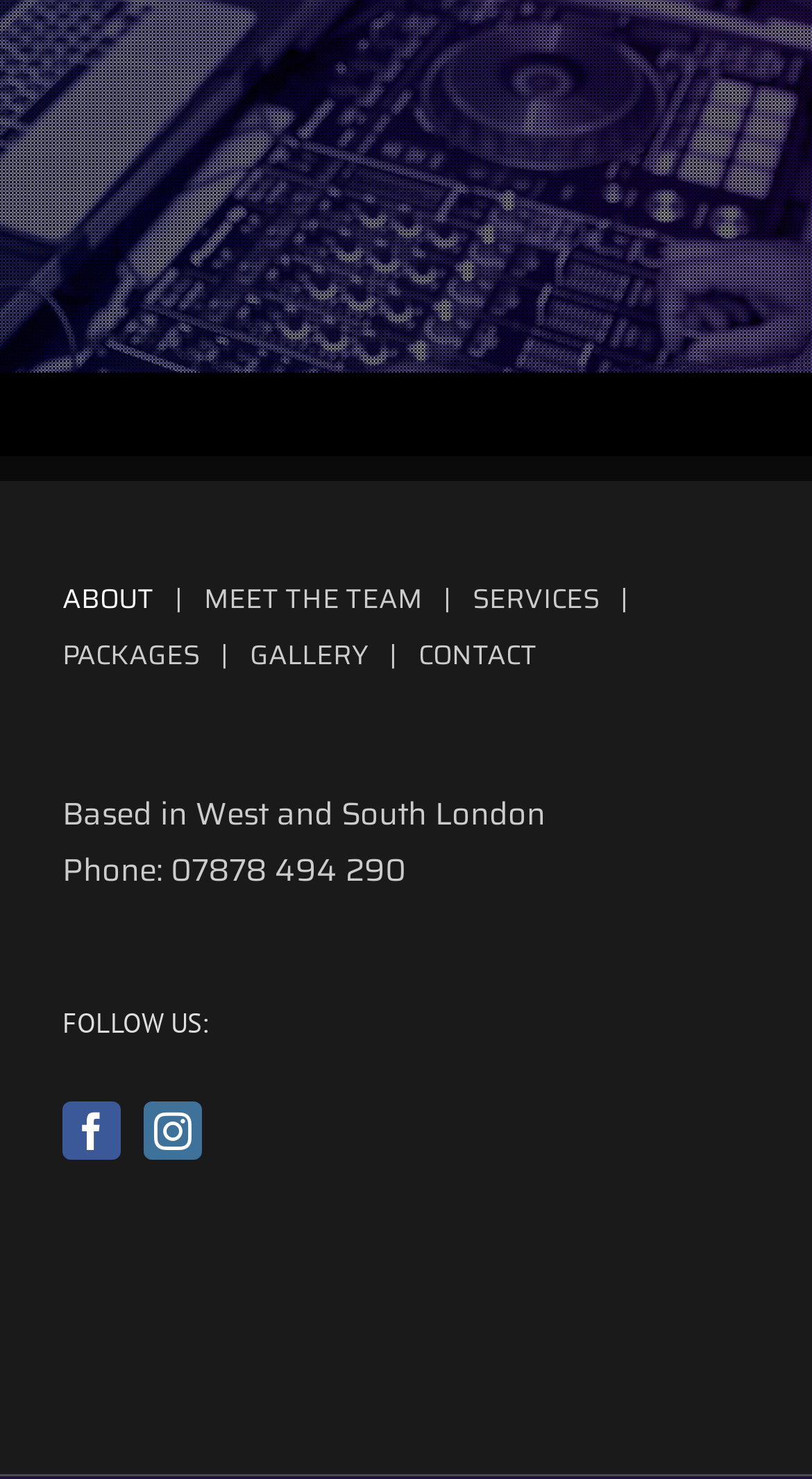Locate the bounding box coordinates of the region to be clicked to comply with the following instruction: "follow us on Facebook". The coordinates must be four float numbers between 0 and 1, in the form [left, top, right, bottom].

[0.077, 0.745, 0.149, 0.784]